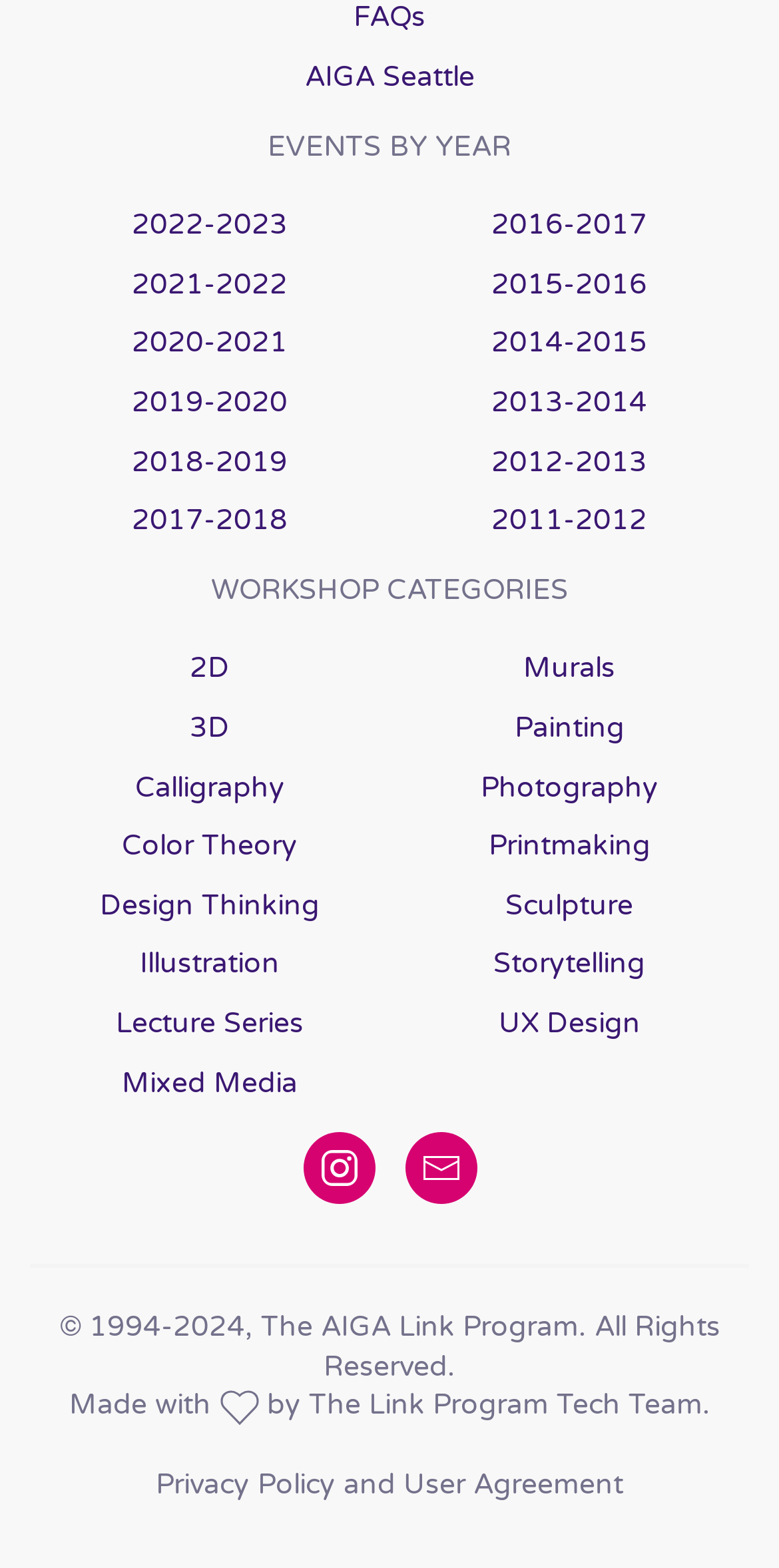Could you locate the bounding box coordinates for the section that should be clicked to accomplish this task: "Read the Privacy Policy and User Agreement".

[0.2, 0.936, 0.8, 0.958]